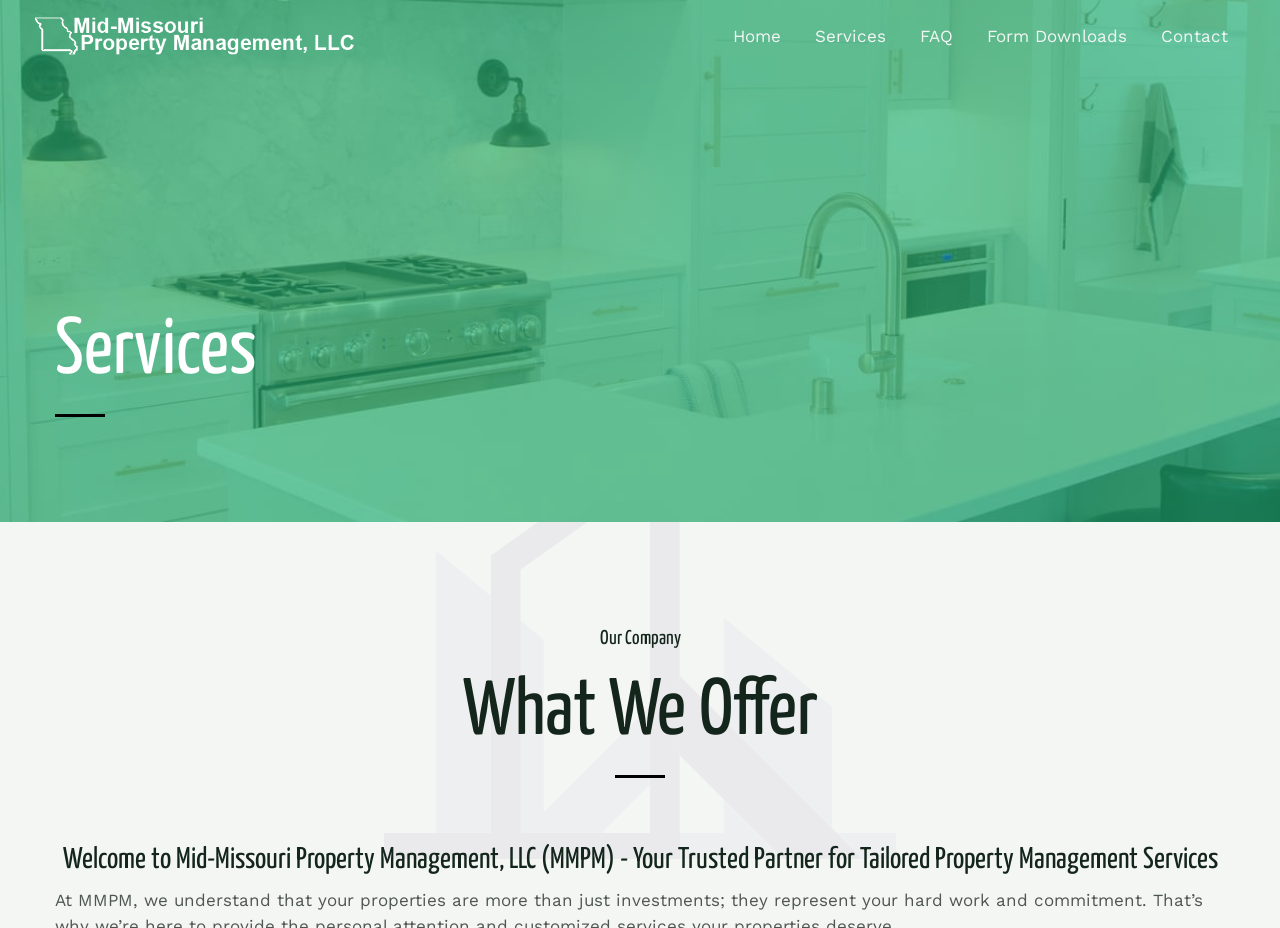From the webpage screenshot, identify the region described by Form Downloads. Provide the bounding box coordinates as (top-left x, top-left y, bottom-right x, bottom-right y), with each value being a floating point number between 0 and 1.

[0.758, 0.001, 0.894, 0.077]